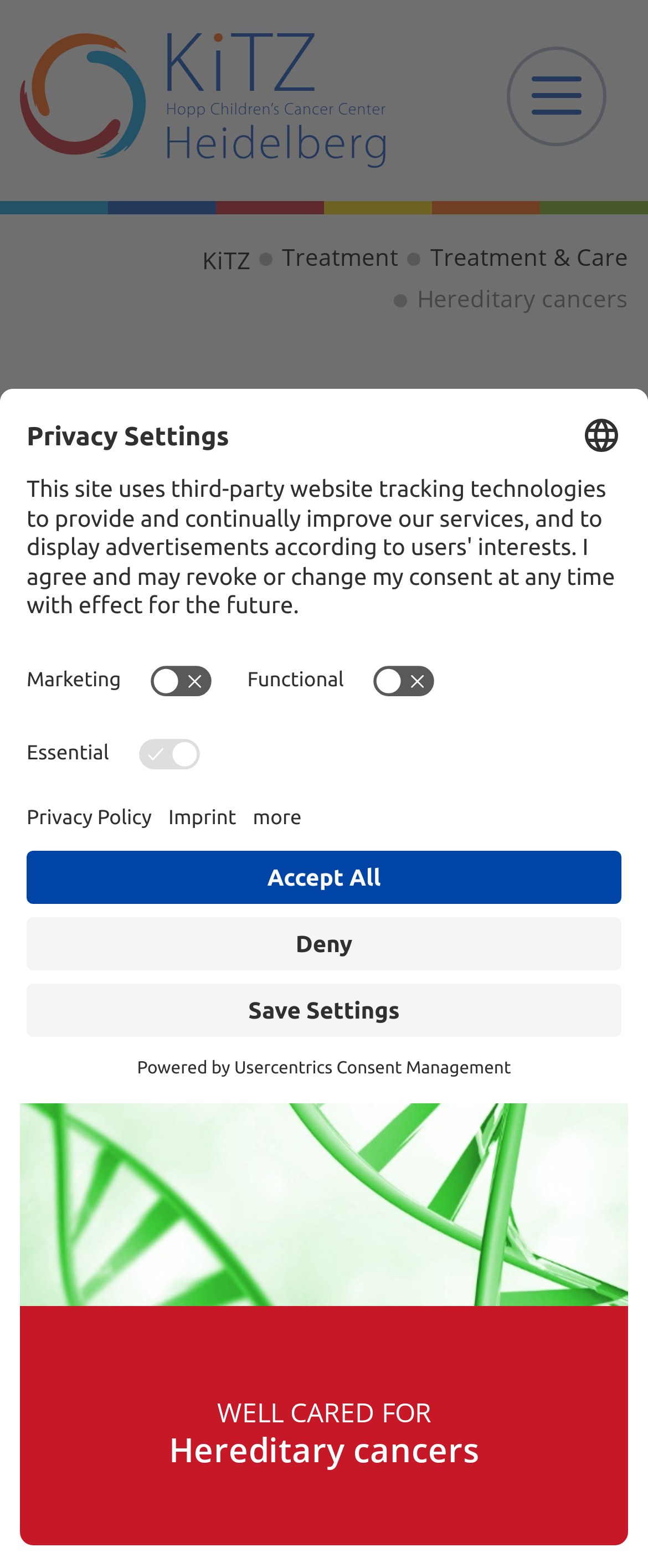Find the bounding box of the element with the following description: "alt="Hopp Children's Cancer Center Heidelberg"". The coordinates must be four float numbers between 0 and 1, formatted as [left, top, right, bottom].

[0.031, 0.051, 0.595, 0.074]